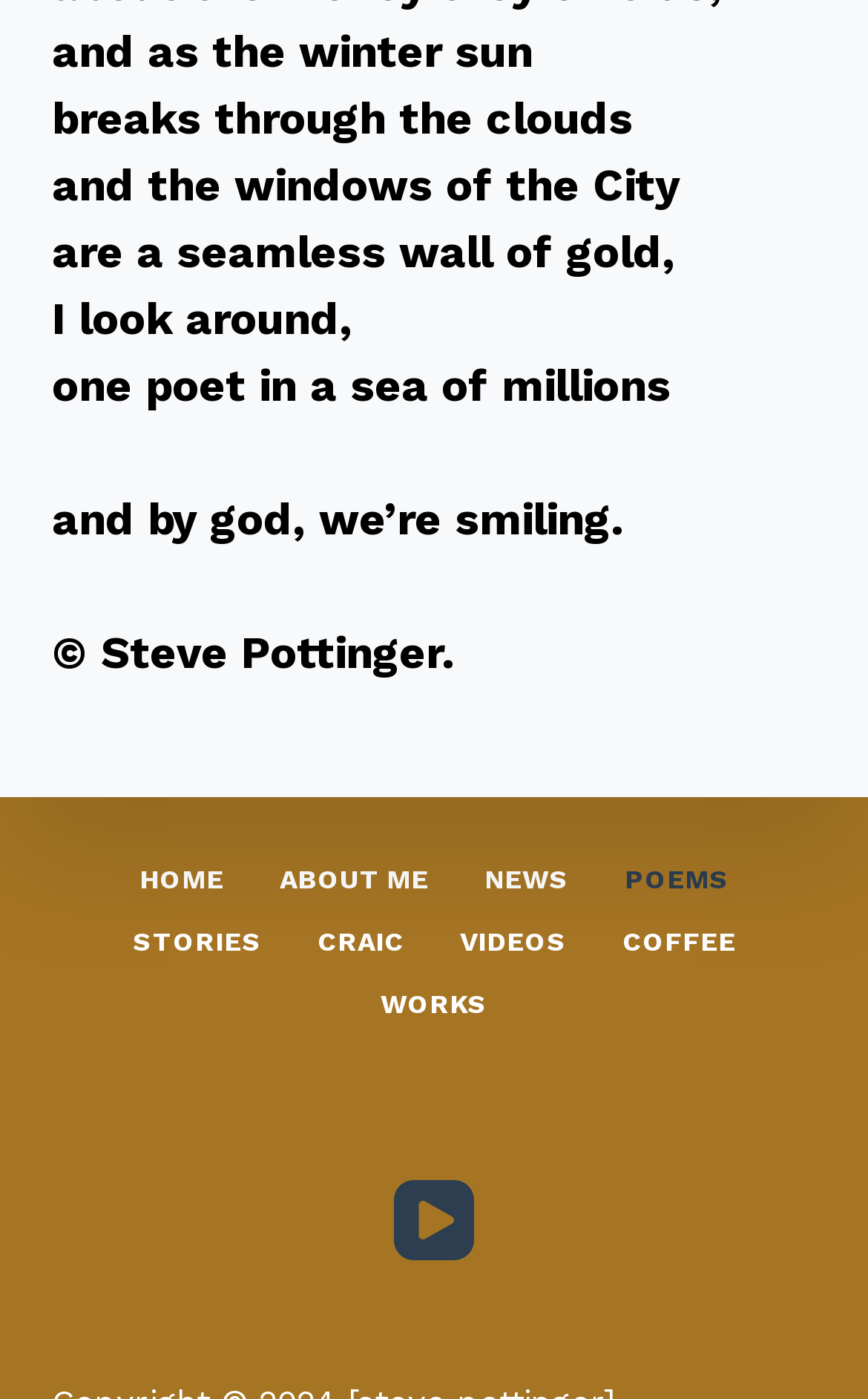Given the webpage screenshot and the description, determine the bounding box coordinates (top-left x, top-left y, bottom-right x, bottom-right y) that define the location of the UI element matching this description: About Me

[0.29, 0.618, 0.526, 0.642]